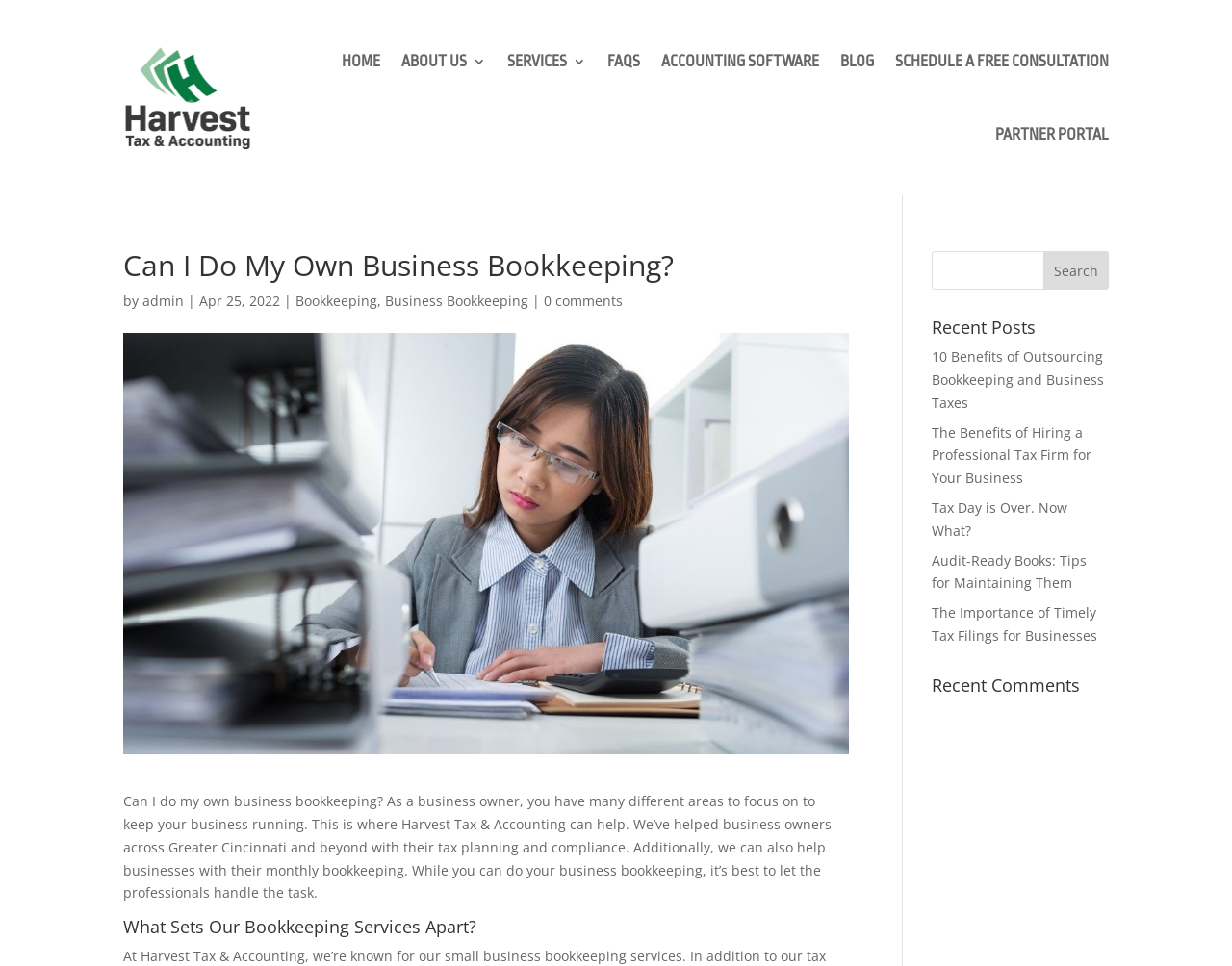What is the category of the recent posts?
Please ensure your answer is as detailed and informative as possible.

I determined the category of the recent posts by looking at the titles of the links under the heading 'Recent Posts', such as '10 Benefits of Outsourcing Bookkeeping and Business Taxes' and 'The Benefits of Hiring a Professional Tax Firm for Your Business', which suggest that the category is related to business and taxes.